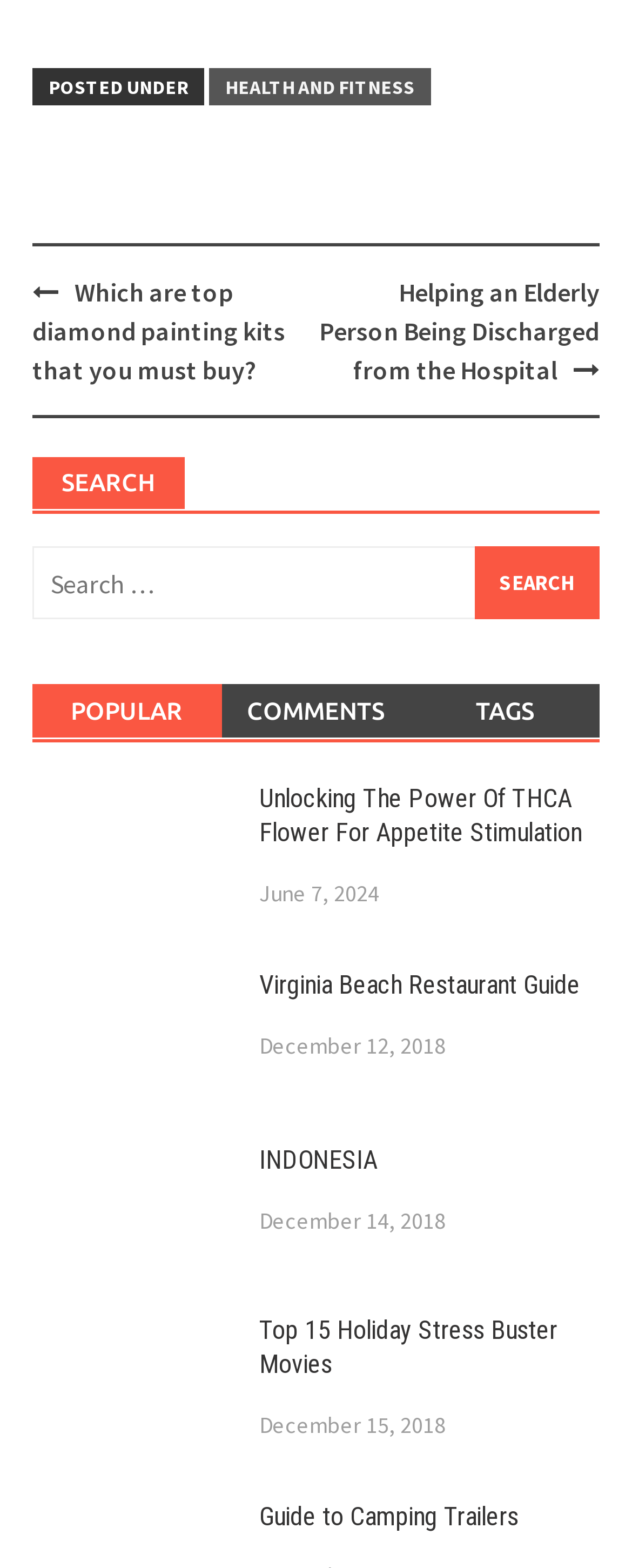Locate the bounding box coordinates of the segment that needs to be clicked to meet this instruction: "Browse the 'POPULAR' tab".

[0.051, 0.436, 0.35, 0.471]